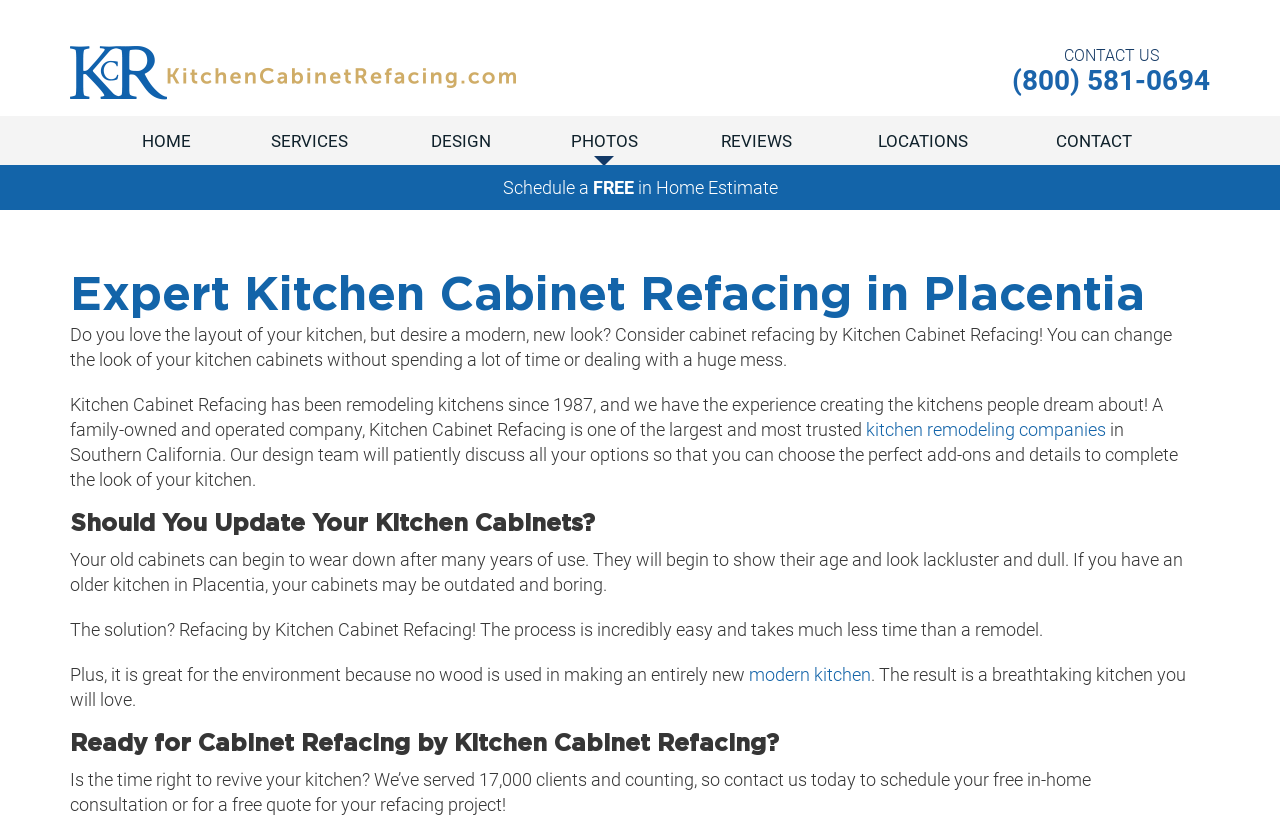Deliver a detailed narrative of the webpage's visual and textual elements.

This webpage is about kitchen cabinet refacing services in Placentia, California, offered by Mr. Cabinet Care. At the top left corner, there is a link and an image. On the top right corner, there are two static texts, "CONTACT US" and a phone number. Below them, there is a navigation menu with links to different sections of the website, including "HOME", "SERVICES", "DESIGN", "PHOTOS", "REVIEWS", "LOCATIONS", and "CONTACT".

In the main content area, there is a large image that spans the entire width of the page. Below the image, there is a heading that reads "Expert Kitchen Cabinet Refacing in Placentia". The text that follows explains the benefits of cabinet refacing, including the ability to update the look of kitchen cabinets without spending a lot of time or dealing with a huge mess.

There are several paragraphs of text that describe the company's experience and services, including kitchen remodeling and design. The text also highlights the environmental benefits of refacing, as it does not require the use of new wood. Throughout the text, there are links to related topics, such as "kitchen remodeling companies" and "modern kitchen".

The webpage also features several headings, including "Should You Update Your Kitchen Cabinets?" and "Ready for Cabinet Refacing by Kitchen Cabinet Refacing?". The final section of the webpage encourages visitors to contact the company to schedule a free in-home consultation or to request a free quote for their refacing project.